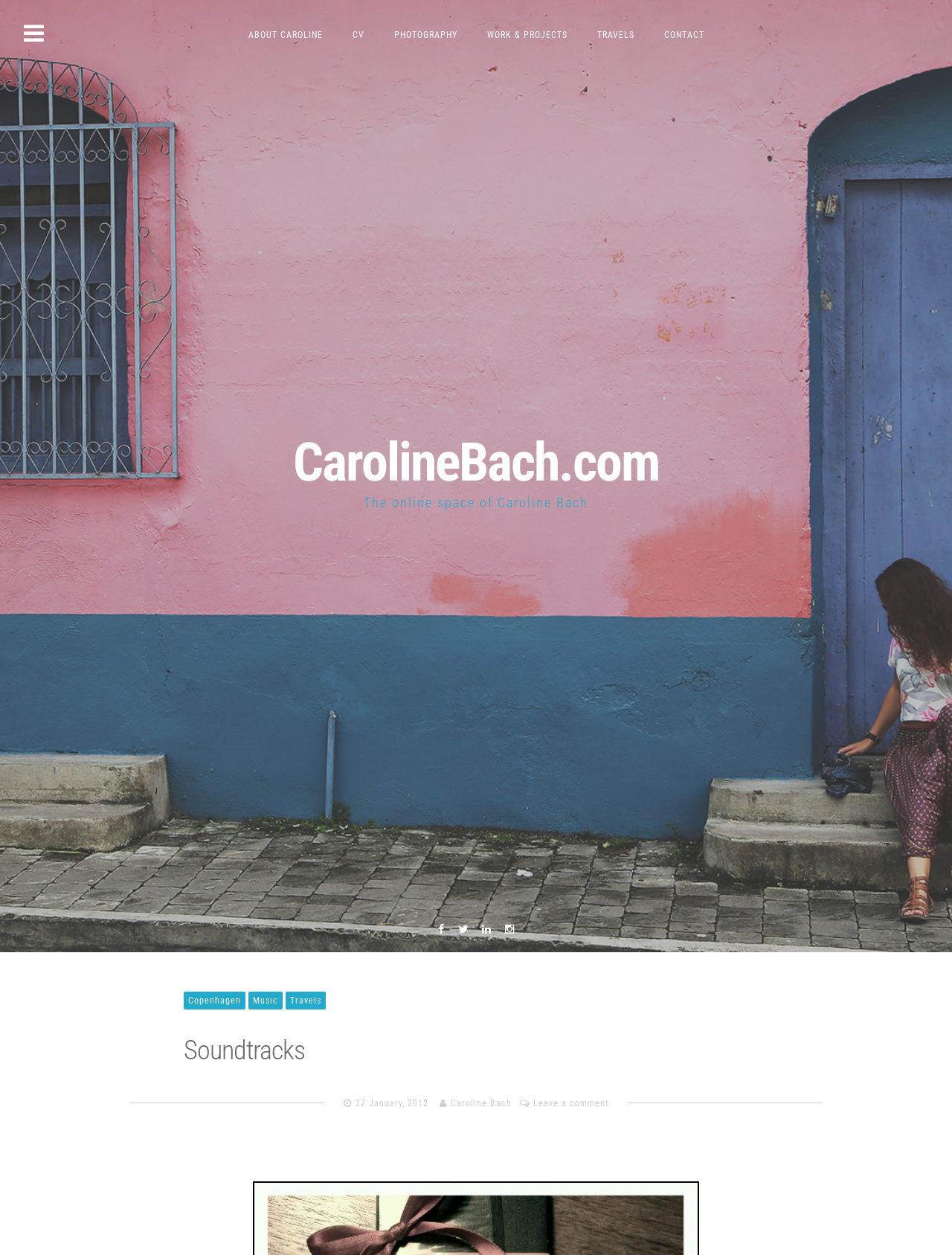Identify the bounding box coordinates for the element you need to click to achieve the following task: "contact Caroline Bach". The coordinates must be four float values ranging from 0 to 1, formatted as [left, top, right, bottom].

[0.683, 0.009, 0.754, 0.046]